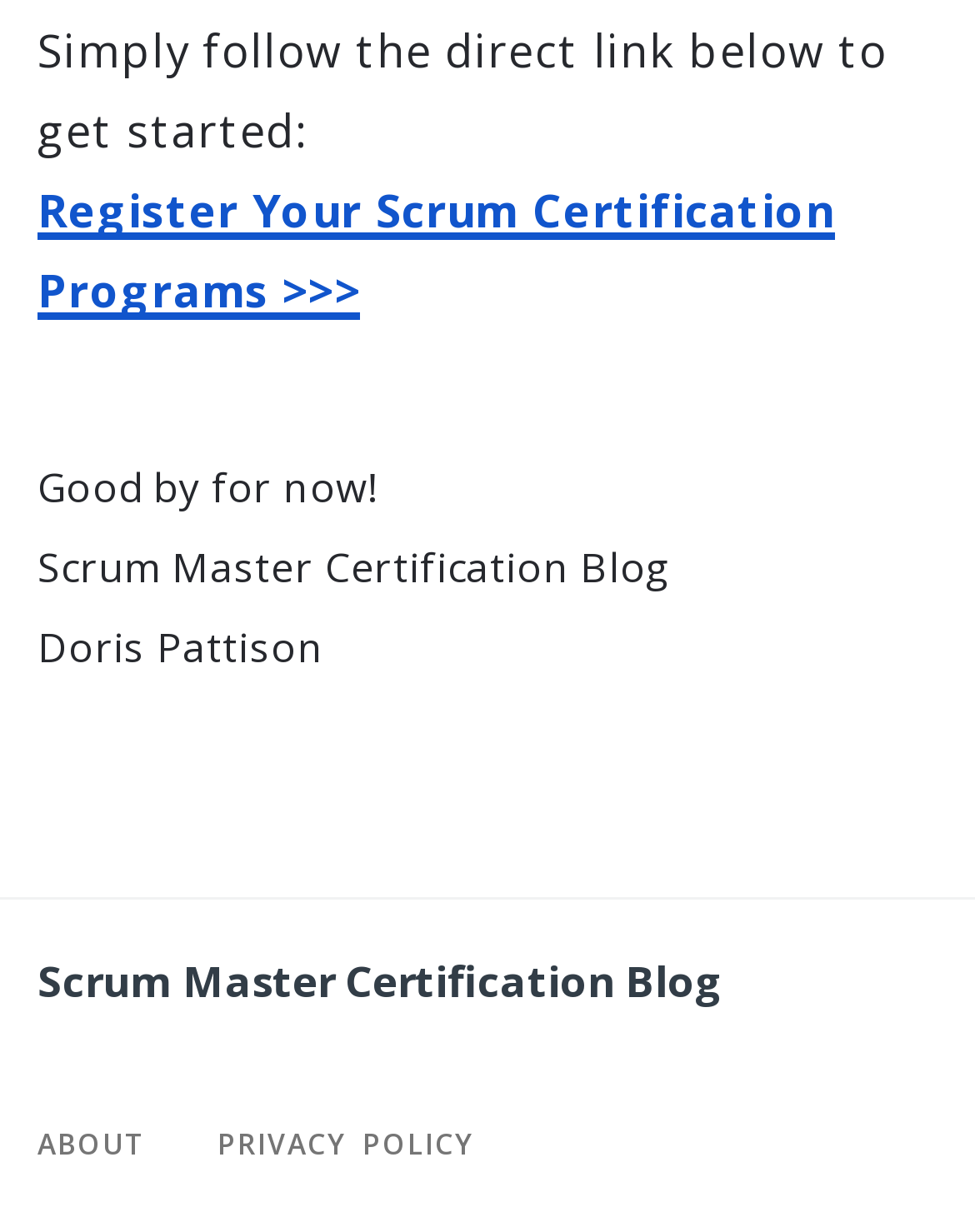Identify the bounding box coordinates for the UI element described as follows: About. Use the format (top-left x, top-left y, bottom-right x, bottom-right y) and ensure all values are floating point numbers between 0 and 1.

[0.038, 0.892, 0.187, 0.964]